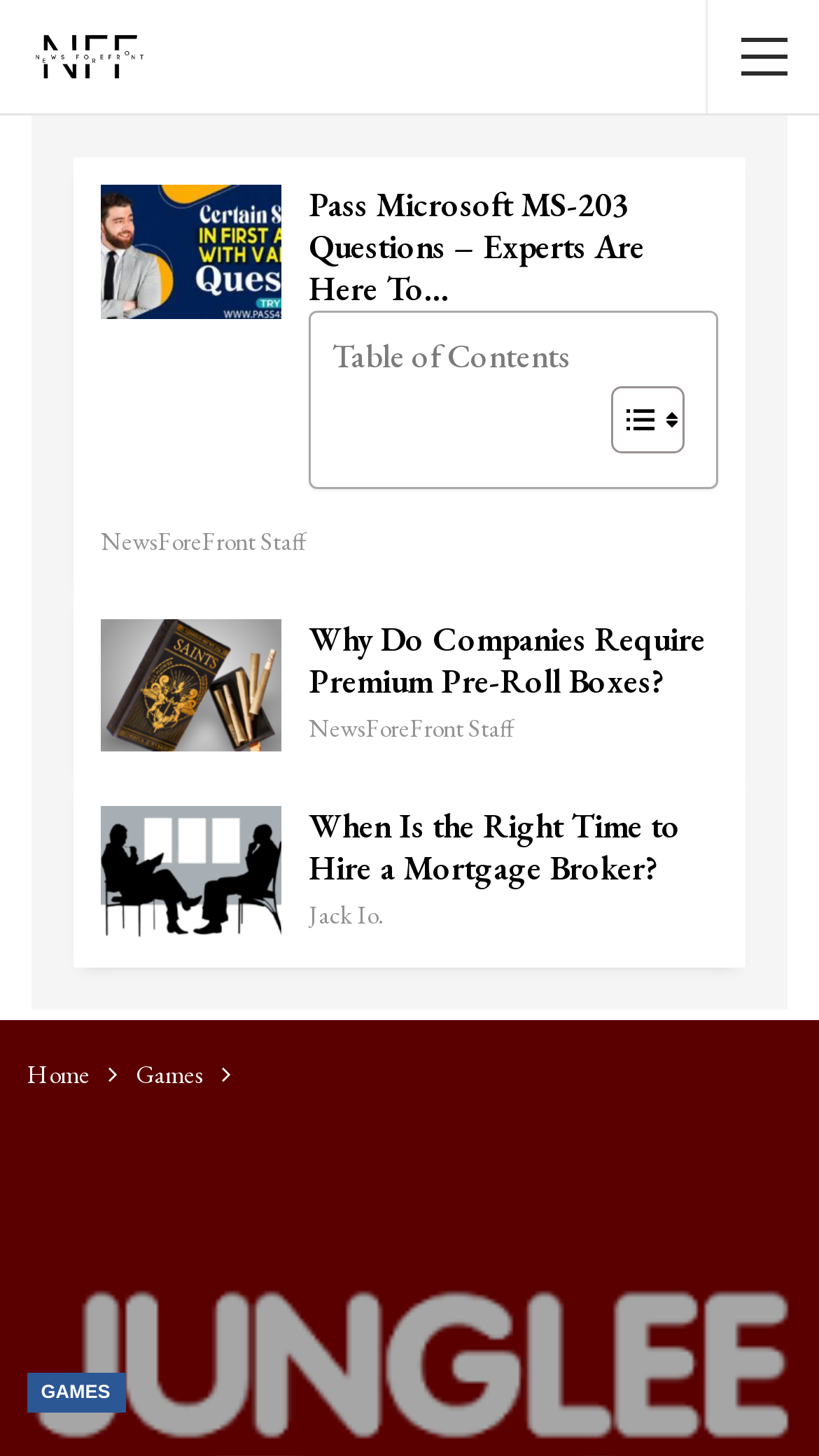Using the element description: "NewsForeFront Staff", determine the bounding box coordinates for the specified UI element. The coordinates should be four float numbers between 0 and 1, [left, top, right, bottom].

[0.123, 0.361, 0.374, 0.384]